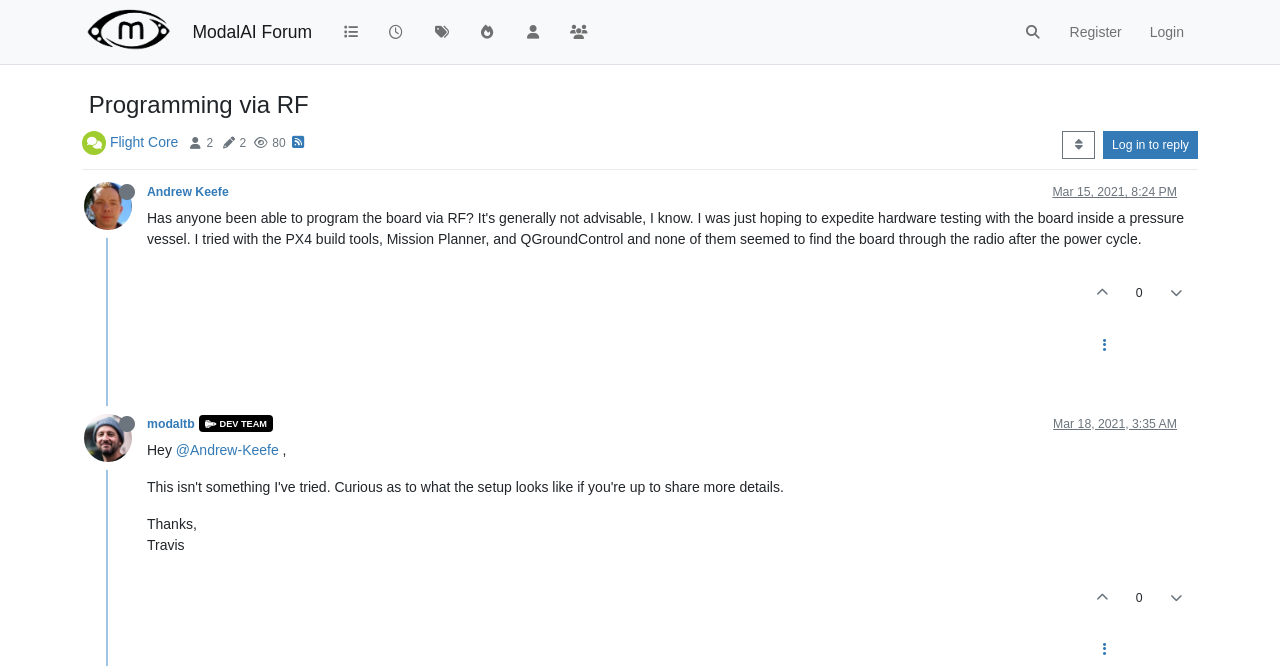What is the purpose of the button with the icon ''?
Give a single word or phrase answer based on the content of the image.

Reply